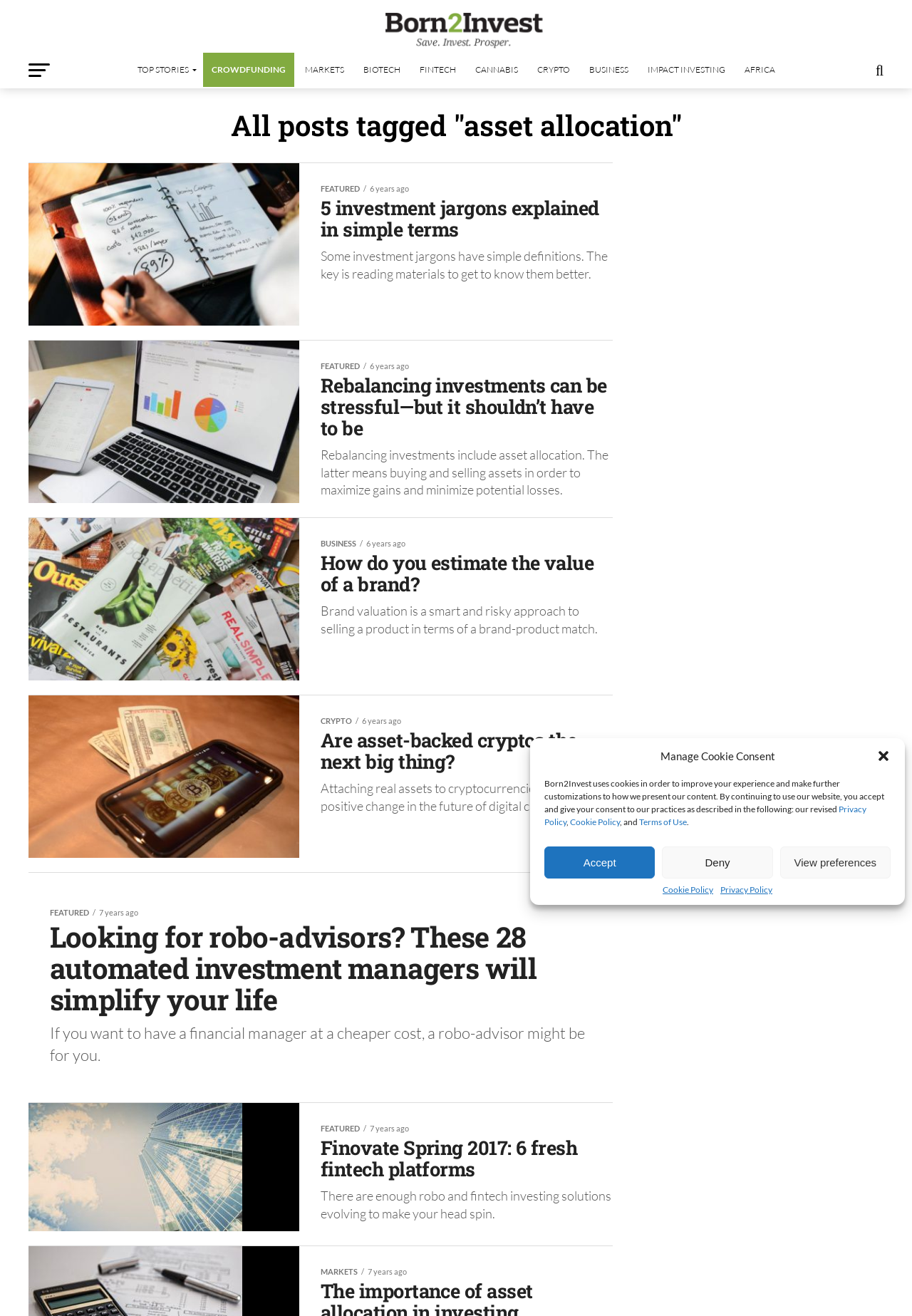Locate the bounding box coordinates of the element's region that should be clicked to carry out the following instruction: "Learn about 'BIOTECH'". The coordinates need to be four float numbers between 0 and 1, i.e., [left, top, right, bottom].

[0.389, 0.04, 0.448, 0.066]